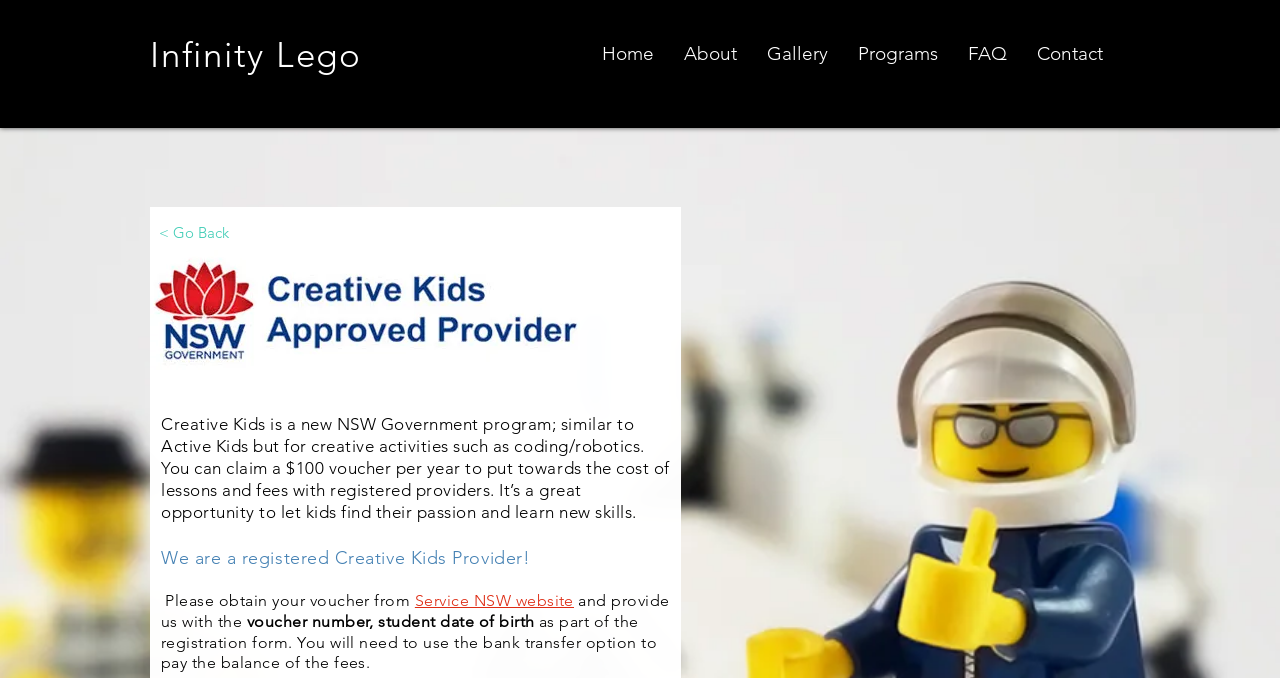Highlight the bounding box coordinates of the region I should click on to meet the following instruction: "View the 'Gallery'".

[0.588, 0.043, 0.659, 0.117]